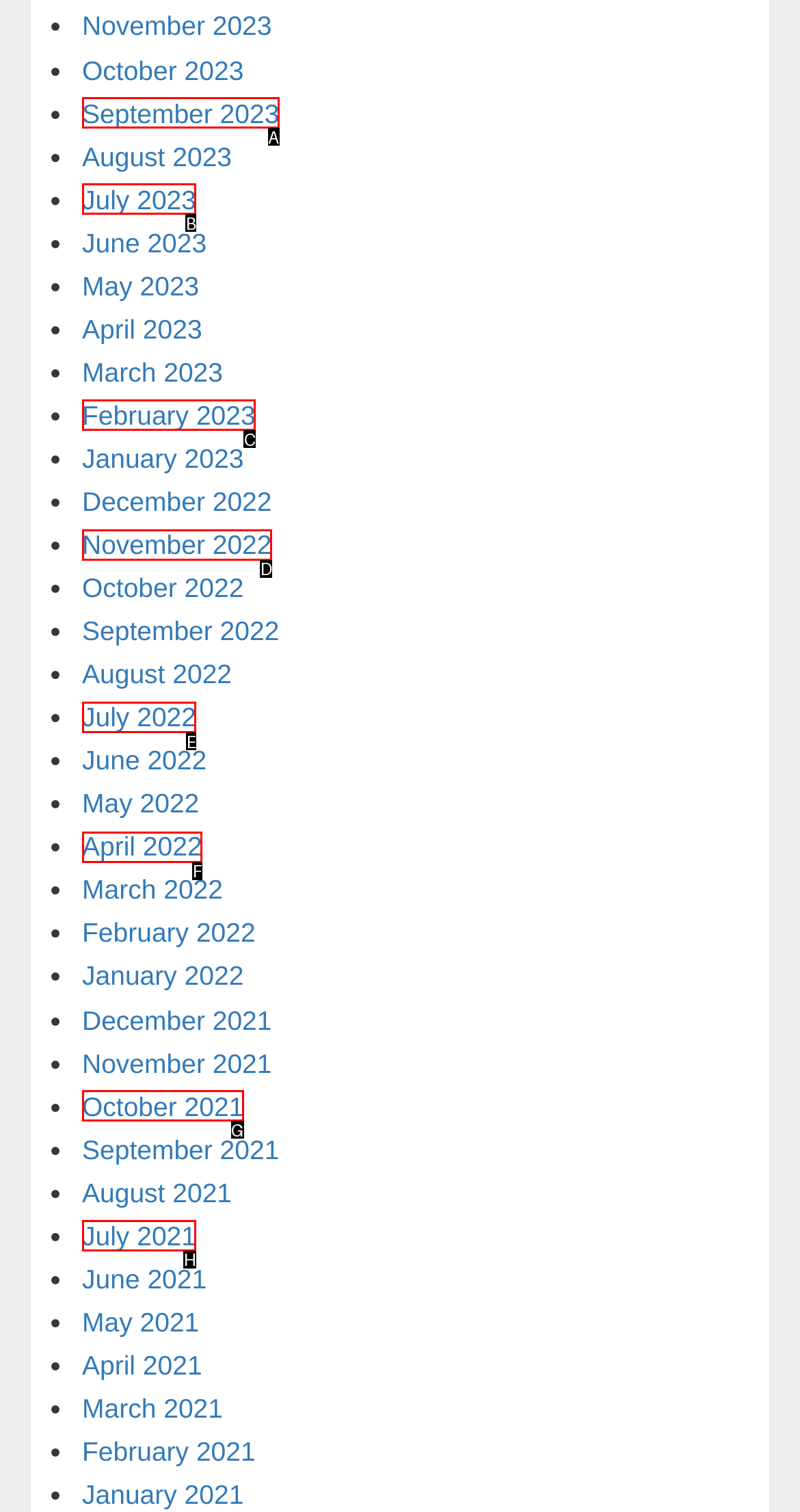Pick the option that corresponds to: parent_node: Comment name="comment"
Provide the letter of the correct choice.

None